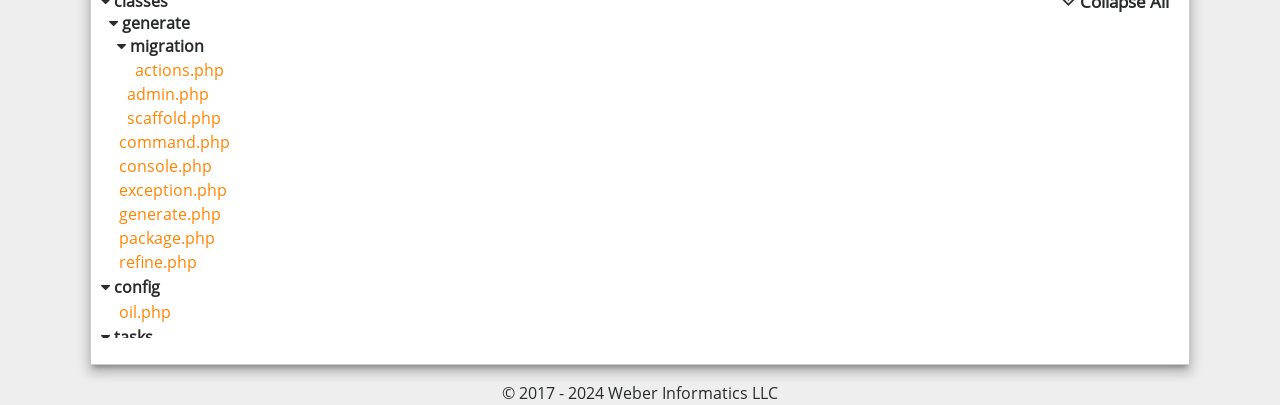How many sections are there on the webpage?
Refer to the image and give a detailed answer to the question.

There are 4 sections on the webpage which are 'generate', 'config', 'tasks', and 'views'. These sections are identified by their headings and bounding box coordinates.